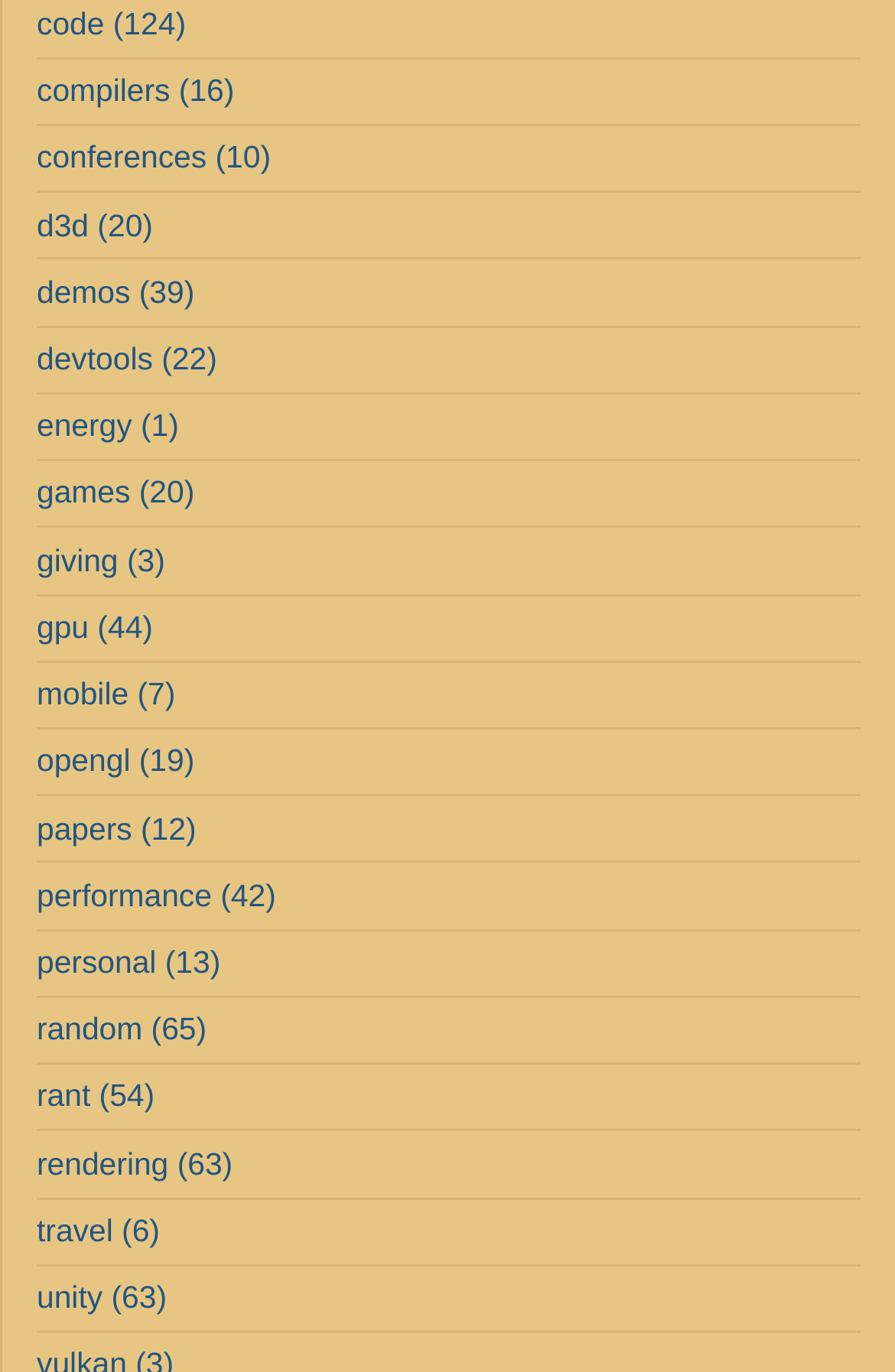Identify the bounding box coordinates for the region of the element that should be clicked to carry out the instruction: "explore rendering page". The bounding box coordinates should be four float numbers between 0 and 1, i.e., [left, top, right, bottom].

[0.041, 0.836, 0.26, 0.861]